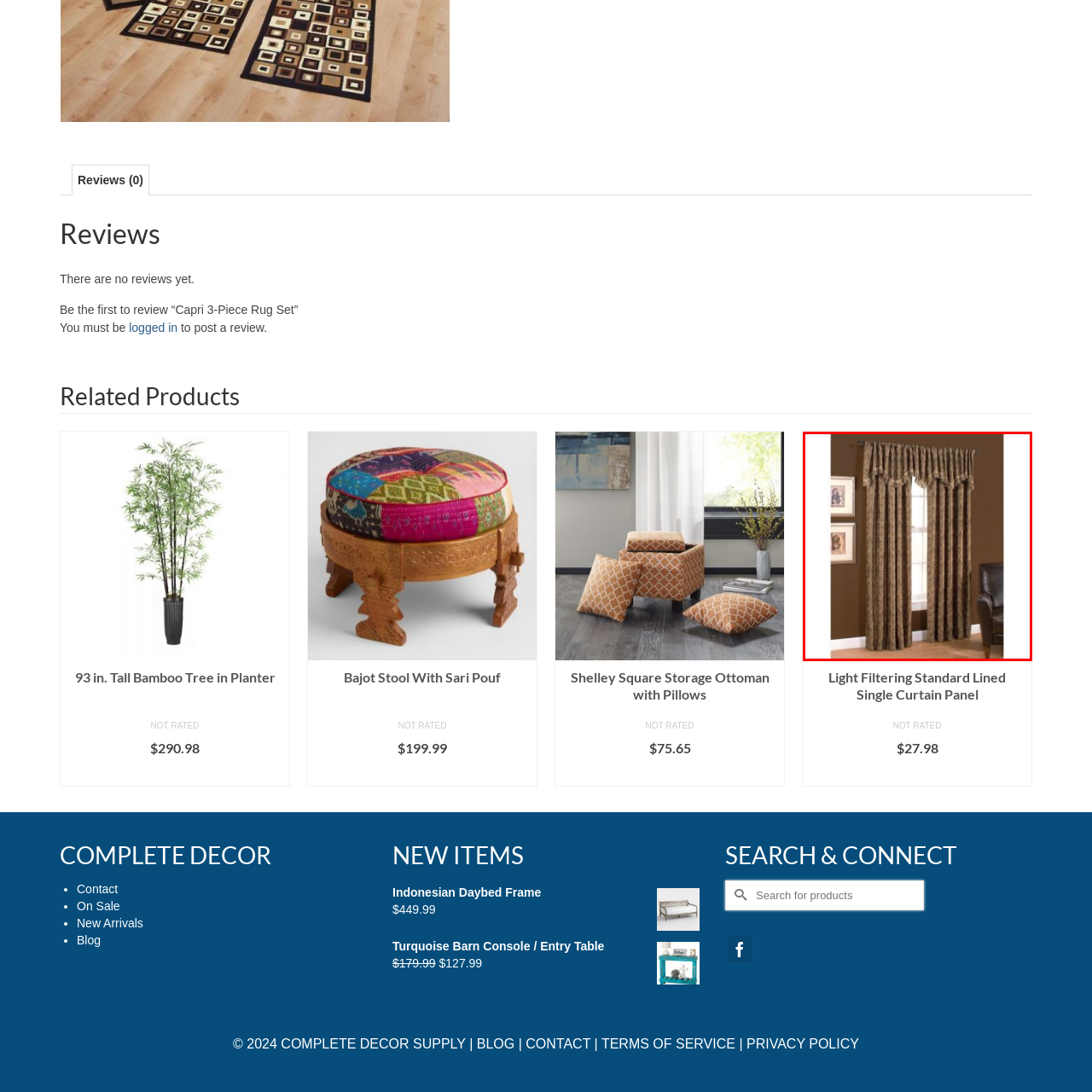Elaborate on the visual details of the image contained within the red boundary.

This image showcases a pair of elegant, light filtering standard lined single curtain panels, designed to add a touch of sophistication to any interior space. The curtains feature a rich, textured pattern in warm tones, complementing the surrounding décor. They are hung gracefully at a window that allows natural light to softly illuminate the room while maintaining privacy. The decorative valance adds an additional layer of style, enhancing the curtain’s visual appeal. The curtains are placed against a backdrop of a cozy brown wall, with wooden flooring and a nearby chair suggesting a comfortable living area, perfect for relaxation and leisure.